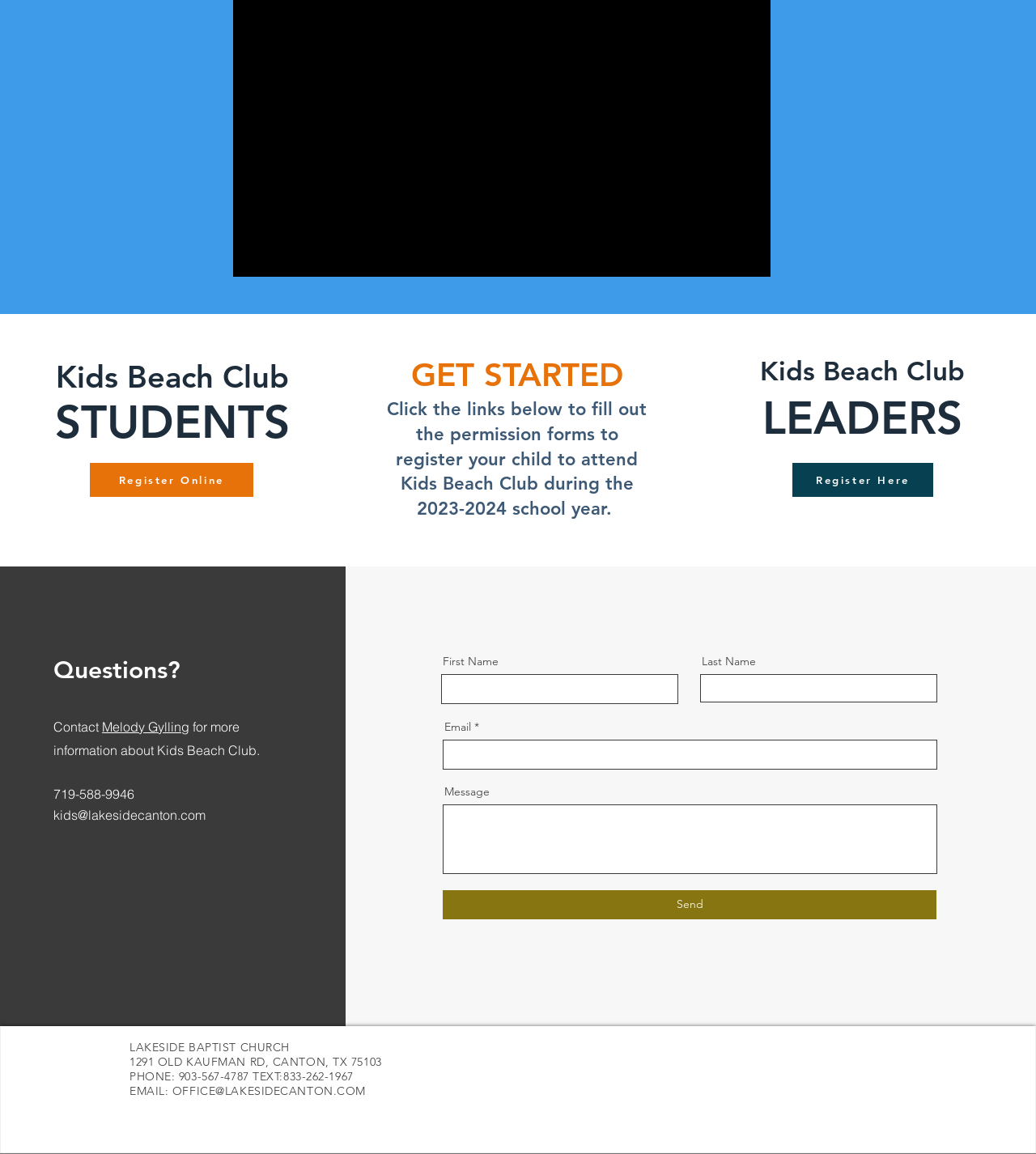Extract the bounding box coordinates for the UI element described by the text: "Register Online". The coordinates should be in the form of [left, top, right, bottom] with values between 0 and 1.

[0.087, 0.401, 0.244, 0.431]